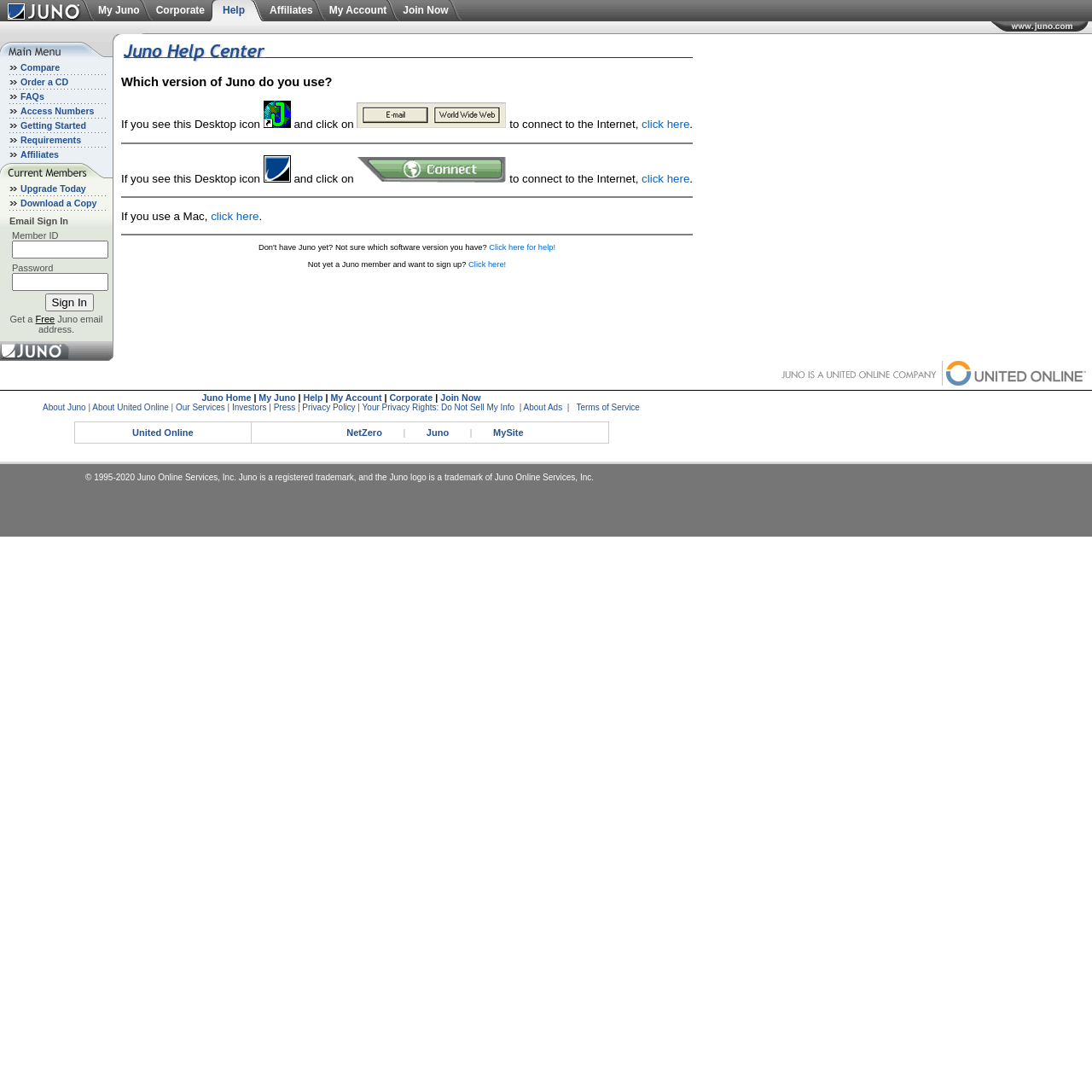Provide the bounding box for the UI element matching this description: "NetZero".

[0.317, 0.391, 0.35, 0.401]